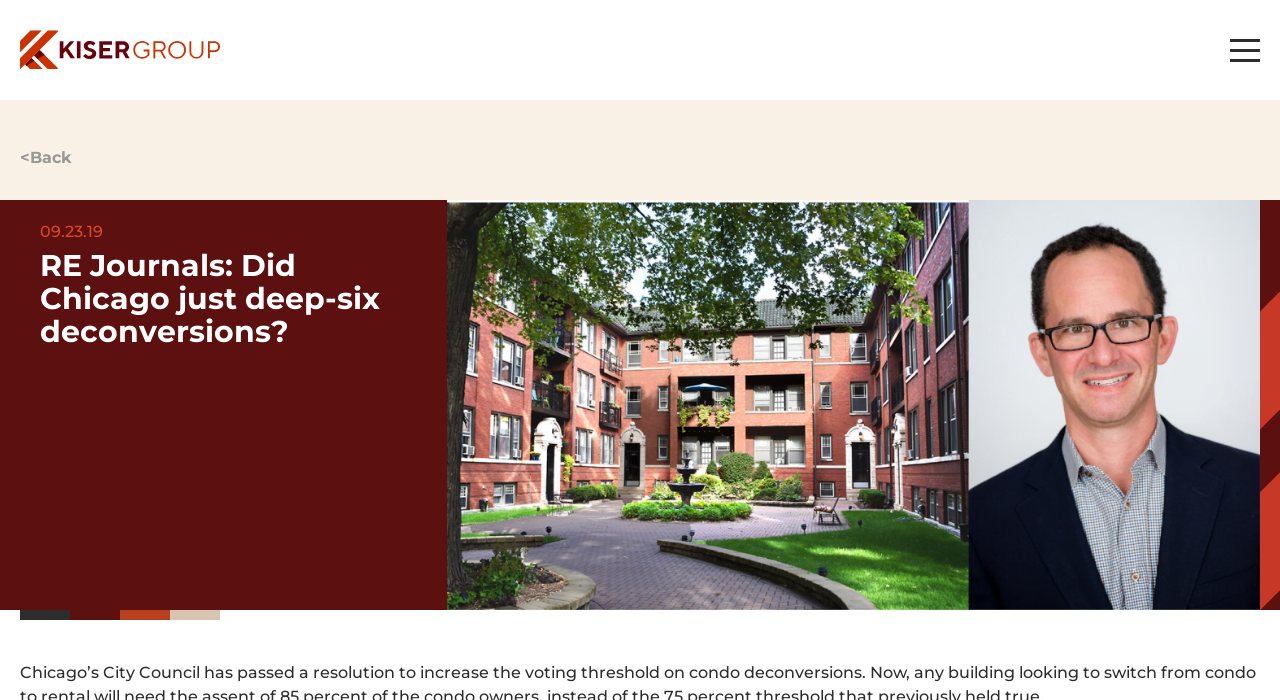Please provide the bounding box coordinate of the region that matches the element description: Condo Deconversions. Coordinates should be in the format (top-left x, top-left y, bottom-right x, bottom-right y) and all values should be between 0 and 1.

[0.039, 0.233, 0.959, 0.259]